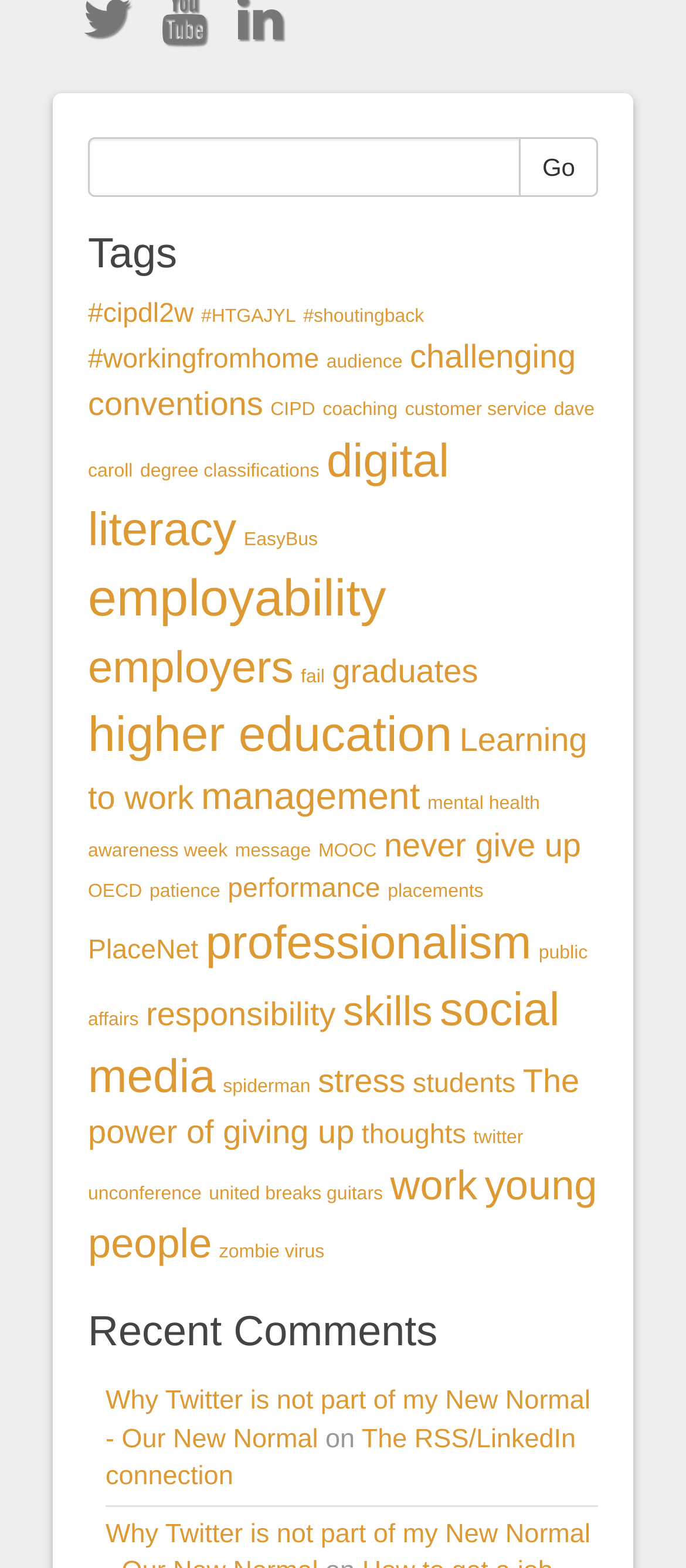Please specify the bounding box coordinates of the clickable section necessary to execute the following command: "Click on the '#cipdl2w' tag".

[0.128, 0.191, 0.282, 0.21]